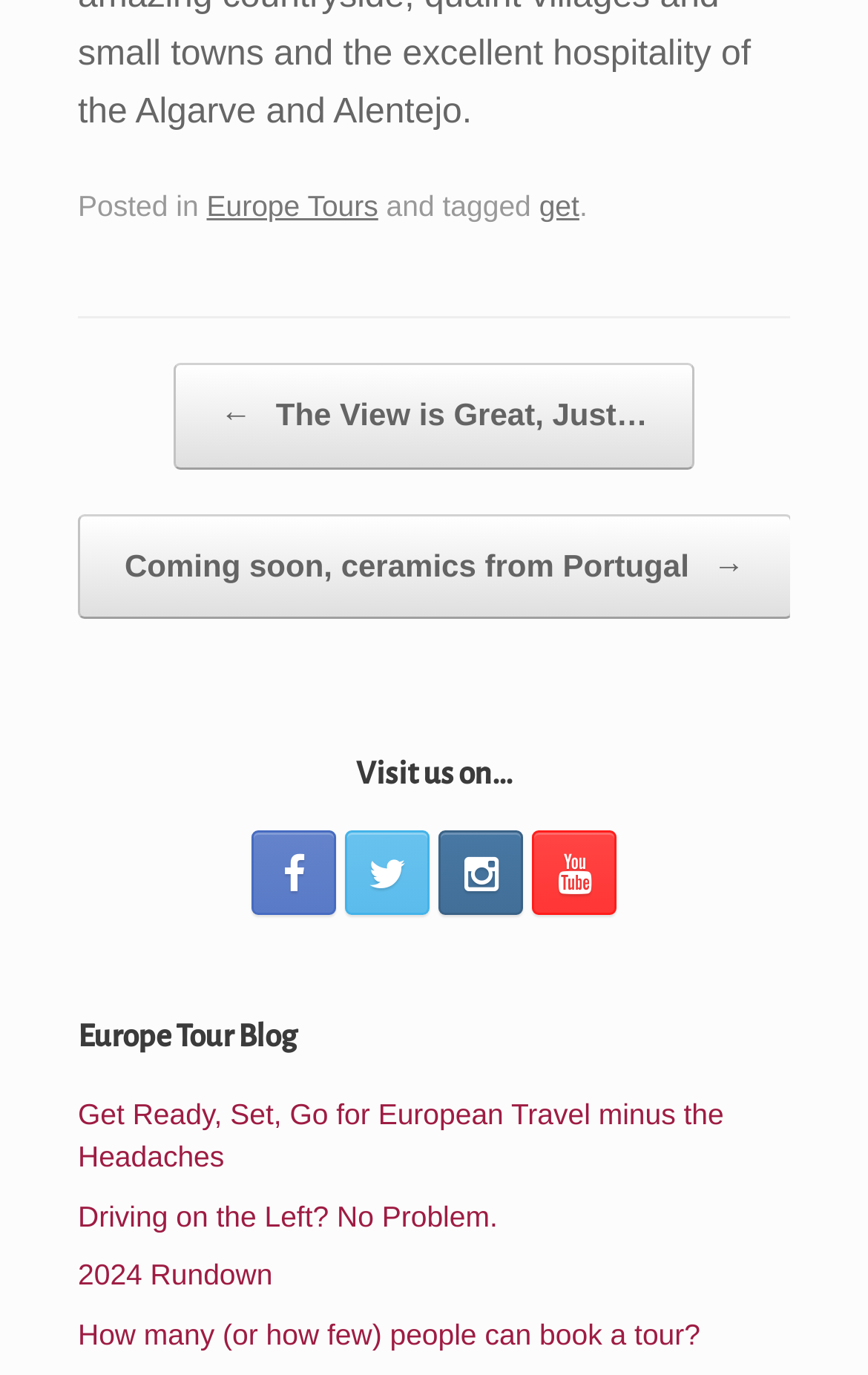What is the name of the blog?
Identify the answer in the screenshot and reply with a single word or phrase.

Europe Tour Blog